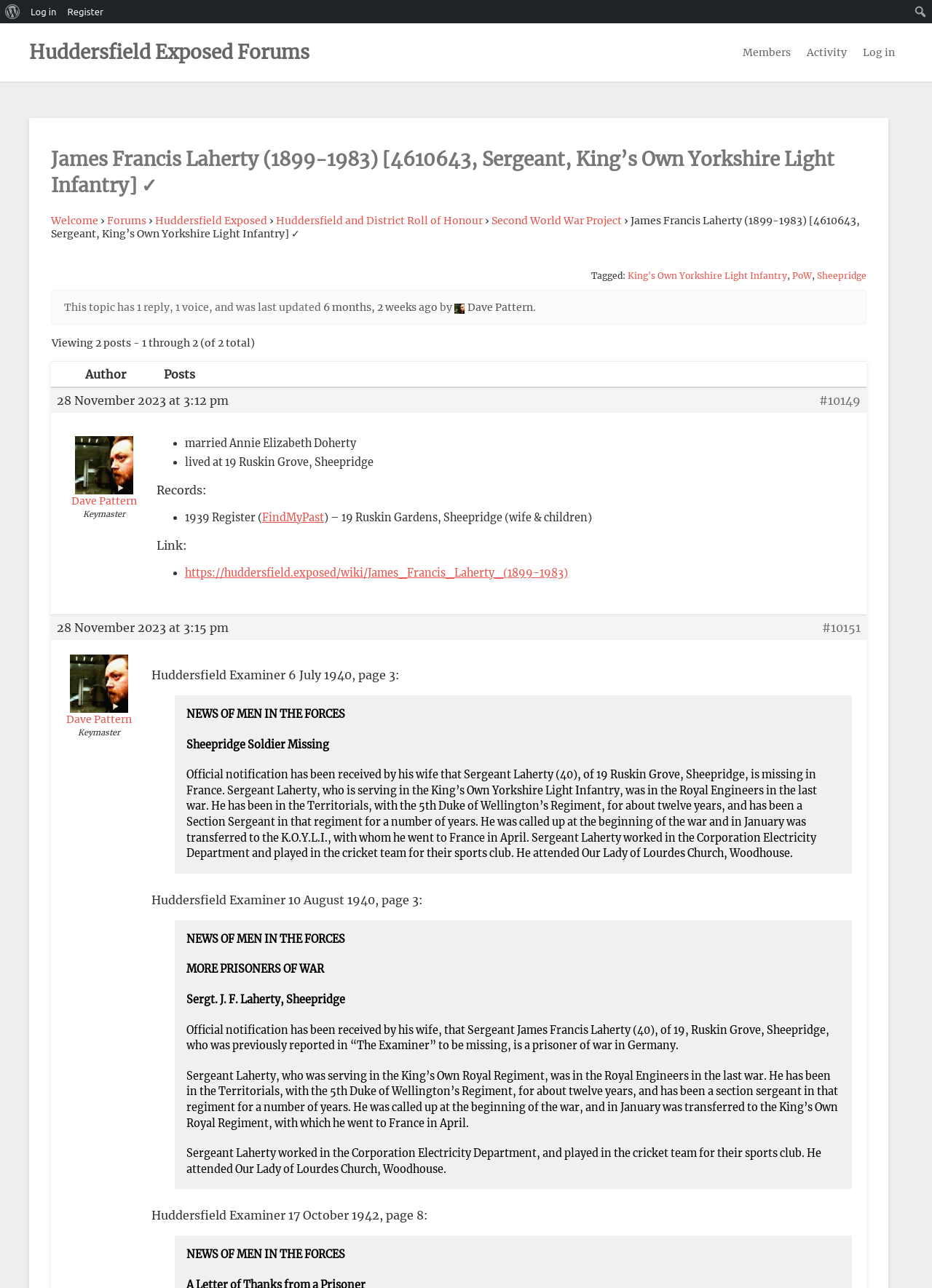Locate the bounding box coordinates of the UI element described by: "Service-Hotline +49 231 569-10000". Provide the coordinates as four float numbers between 0 and 1, formatted as [left, top, right, bottom].

None